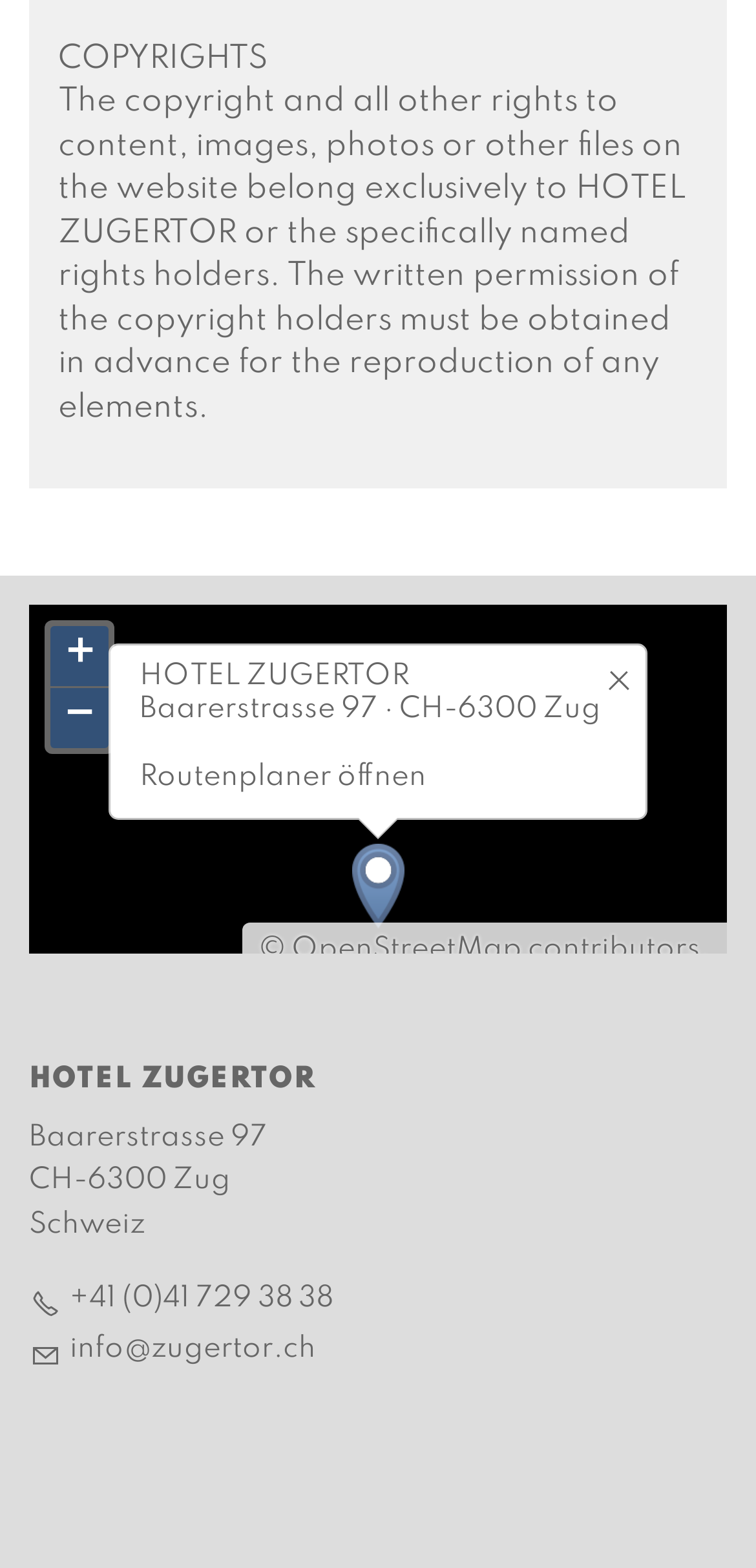What is the address of the hotel?
Please give a detailed and elaborate answer to the question based on the image.

The address of the hotel can be found in the static text elements with the texts 'Baarerstrasse 97' and 'CH-6300 Zug'.